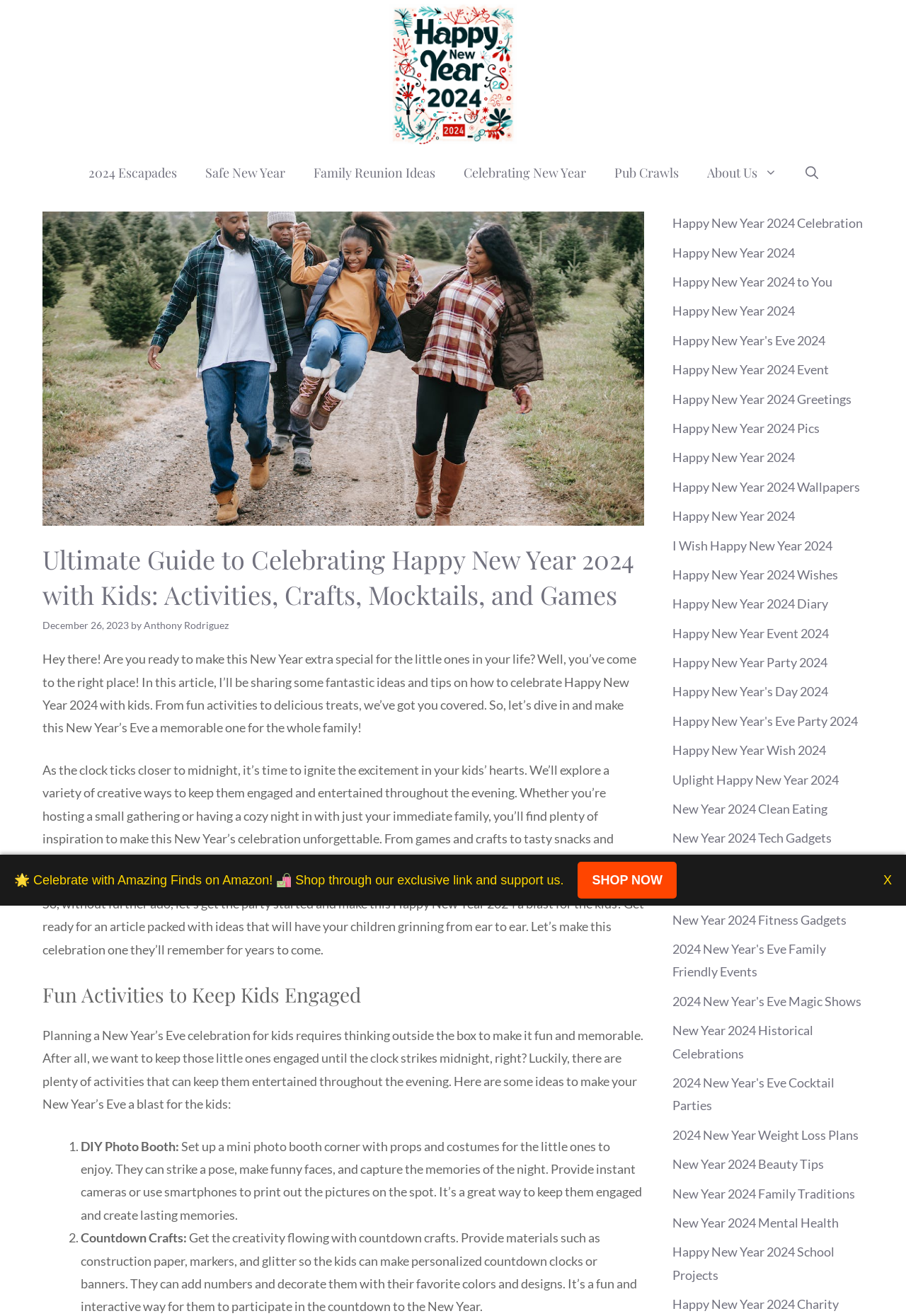Please determine the bounding box coordinates for the element that should be clicked to follow these instructions: "Shop through the exclusive Amazon link".

[0.638, 0.655, 0.747, 0.683]